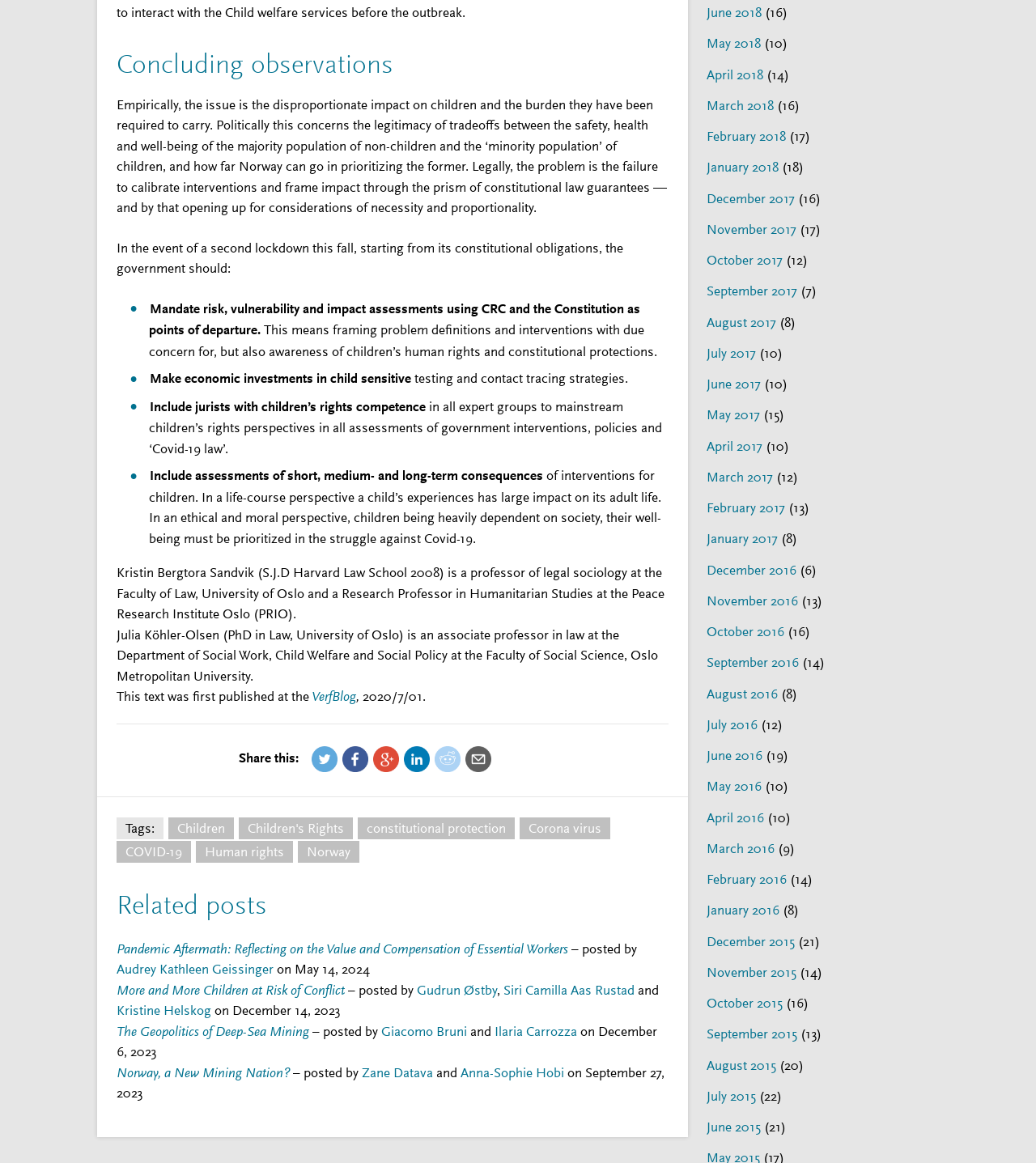Given the description of a UI element: "Audrey Kathleen Geissinger", identify the bounding box coordinates of the matching element in the webpage screenshot.

[0.112, 0.826, 0.264, 0.84]